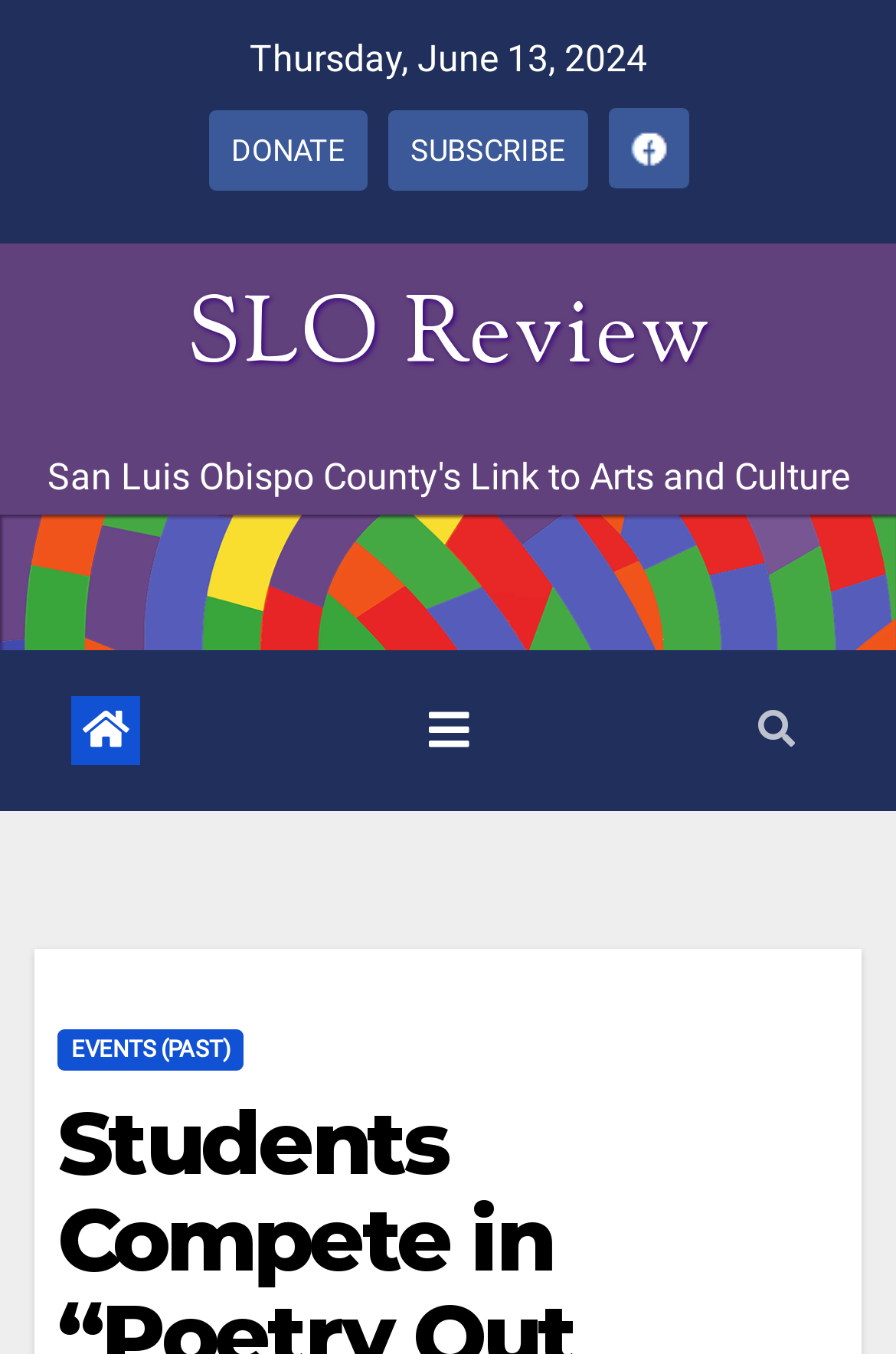Locate the UI element described by aria-label="Toggle navigation" in the provided webpage screenshot. Return the bounding box coordinates in the format (top-left x, top-left y, bottom-right x, bottom-right y), ensuring all values are between 0 and 1.

[0.445, 0.507, 0.558, 0.572]